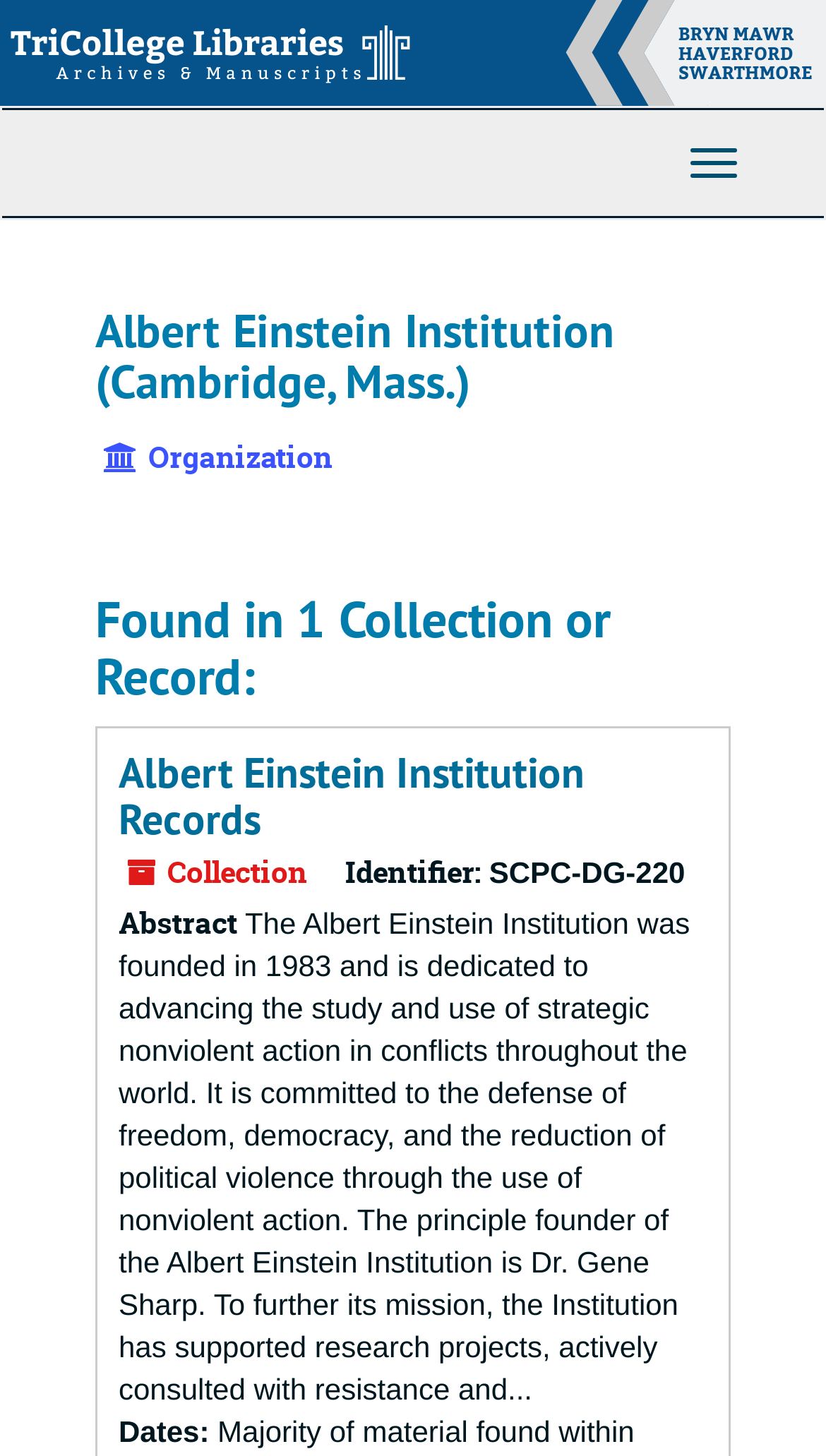What is the main heading of this webpage? Please extract and provide it.

Albert Einstein Institution (Cambridge, Mass.)